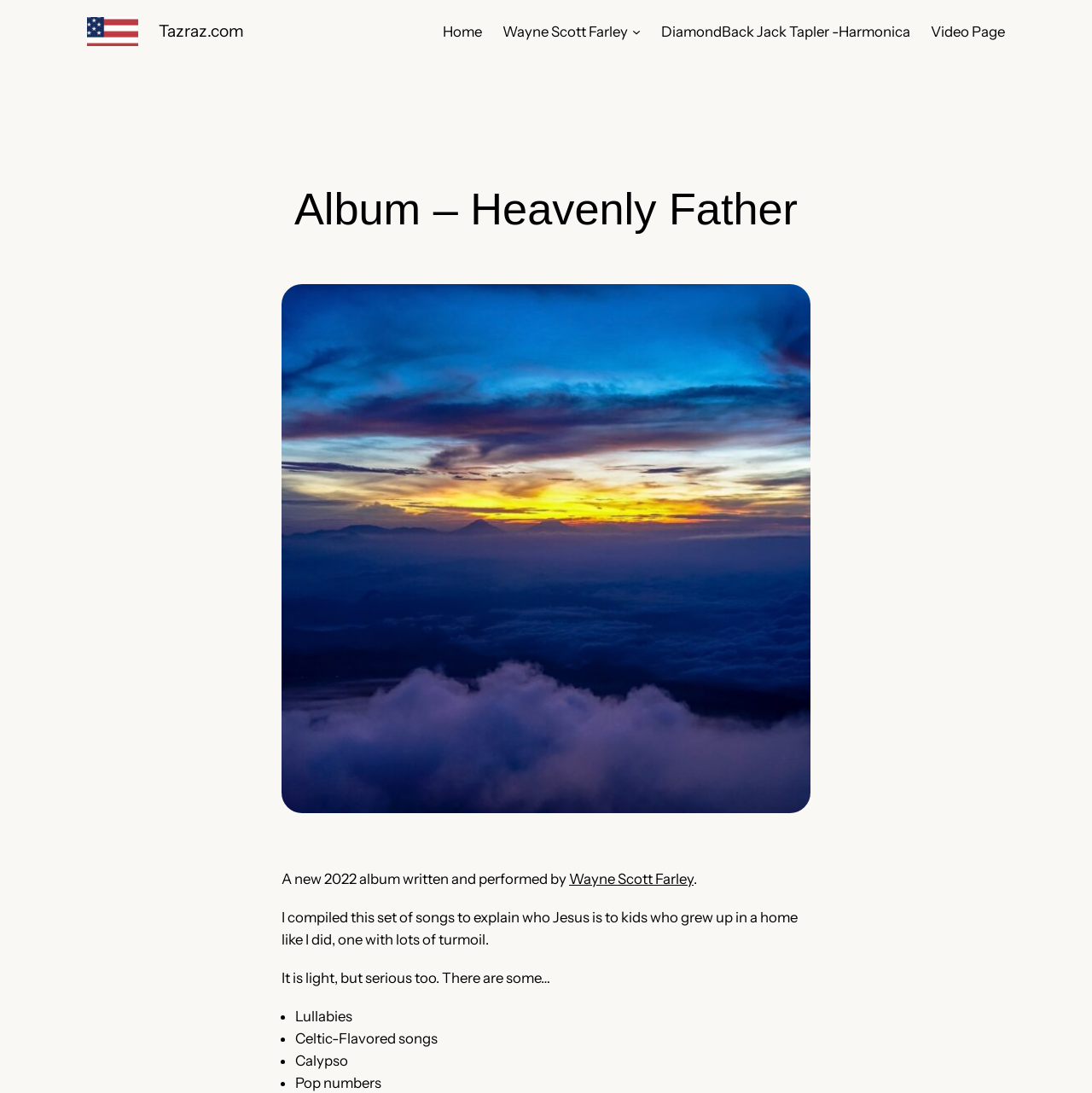Who is the author of the album?
Using the information from the image, answer the question thoroughly.

I found the answer by looking at the link 'Wayne Scott Farley' at [0.521, 0.796, 0.635, 0.812] which is mentioned as the performer of the album, and also appears as a link in the navigation menu at [0.46, 0.019, 0.575, 0.039].